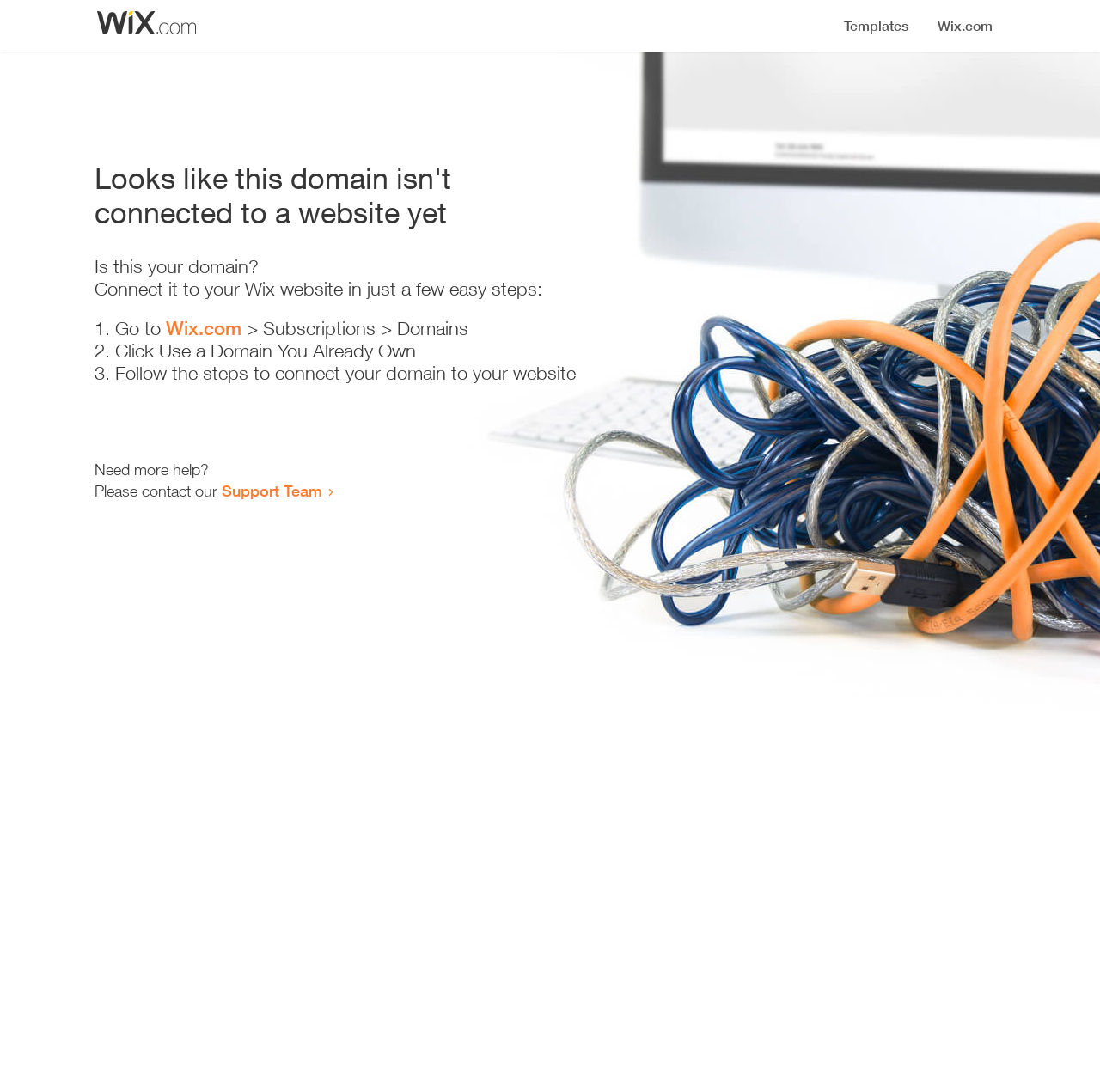Given the description of a UI element: "Support Team", identify the bounding box coordinates of the matching element in the webpage screenshot.

[0.202, 0.441, 0.293, 0.458]